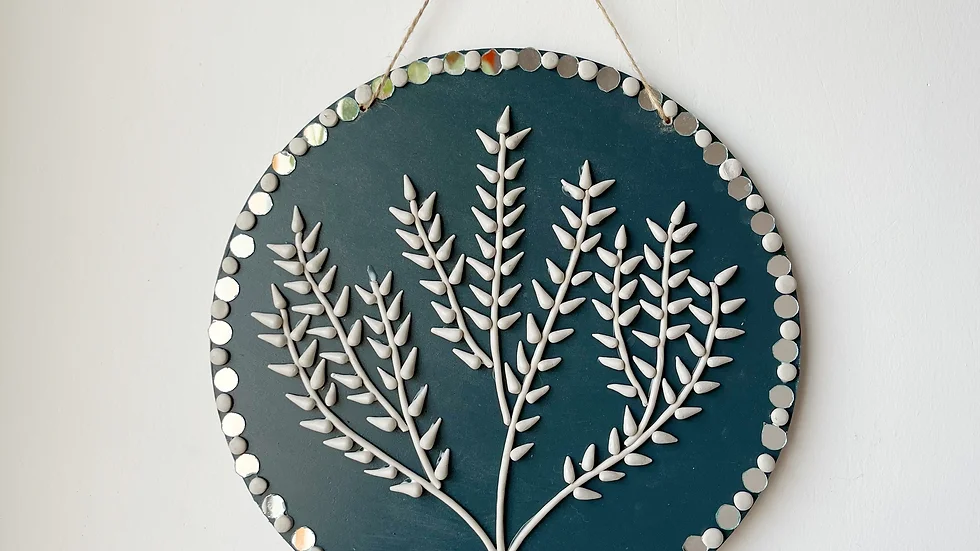What is the material used for the fern patterns?
Based on the screenshot, provide a one-word or short-phrase response.

MDF and clay